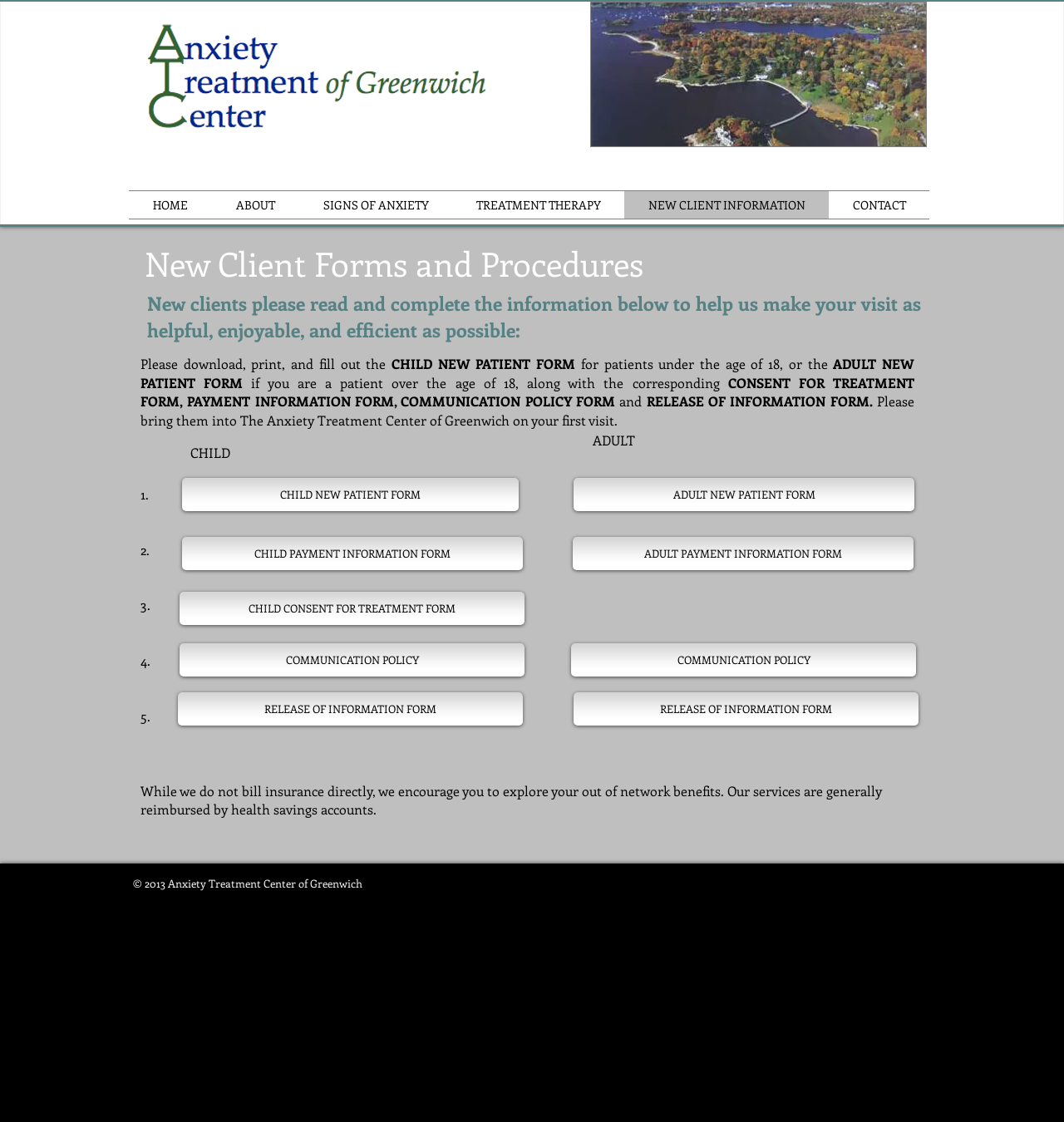Identify the bounding box coordinates for the UI element described by the following text: "NEW CLIENT INFORMATION". Provide the coordinates as four float numbers between 0 and 1, in the format [left, top, right, bottom].

[0.587, 0.17, 0.779, 0.195]